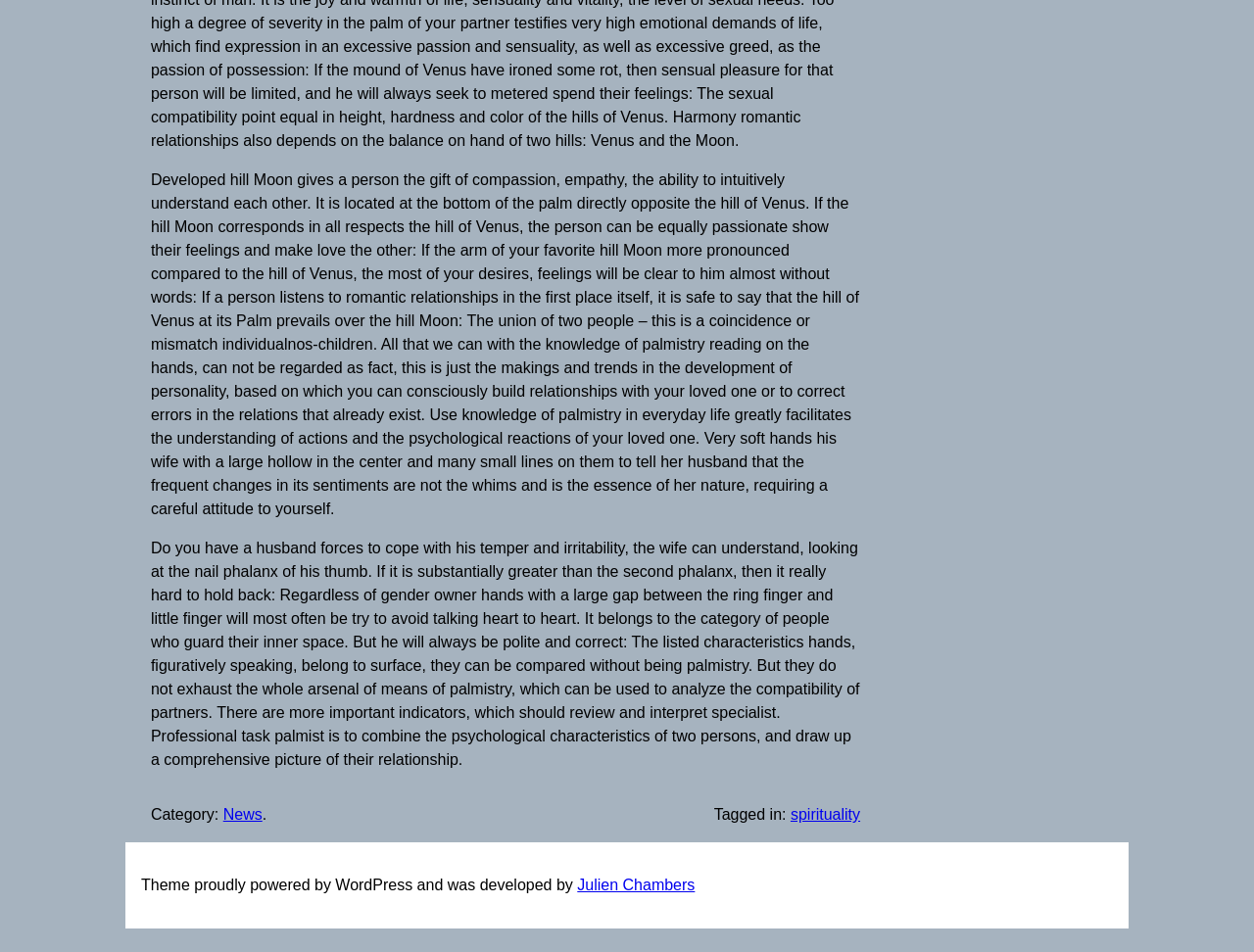Please find the bounding box for the UI element described by: "News".

[0.178, 0.847, 0.209, 0.864]